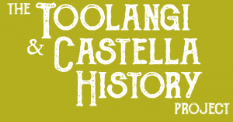Describe every significant element in the image thoroughly.

This image showcases the logo of "The Toolangi & Castella History Project." The logo features bold, white lettering against a vibrant green background, reflecting a commitment to preserving and sharing the rich history of the Toolangi and Castella regions. This project likely aims to document, celebrate, and promote local heritage and stories, involving community participation in uncovering and sharing historical narratives from these areas. By visually representing its mission, the logo serves as an inviting symbol for those interested in exploring the history and culture of Toolangi and Castella.